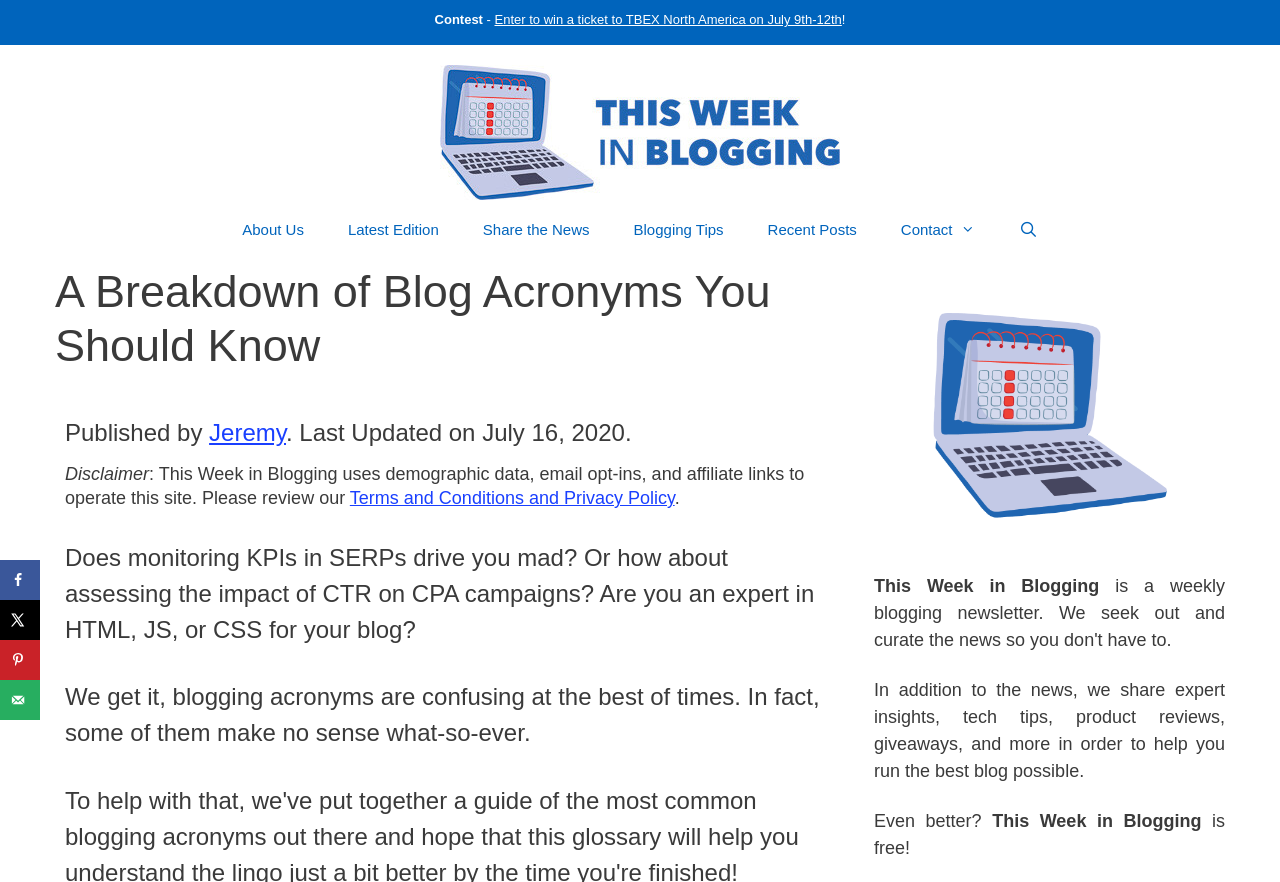Provide the bounding box for the UI element matching this description: "Latest Edition".

[0.255, 0.243, 0.36, 0.278]